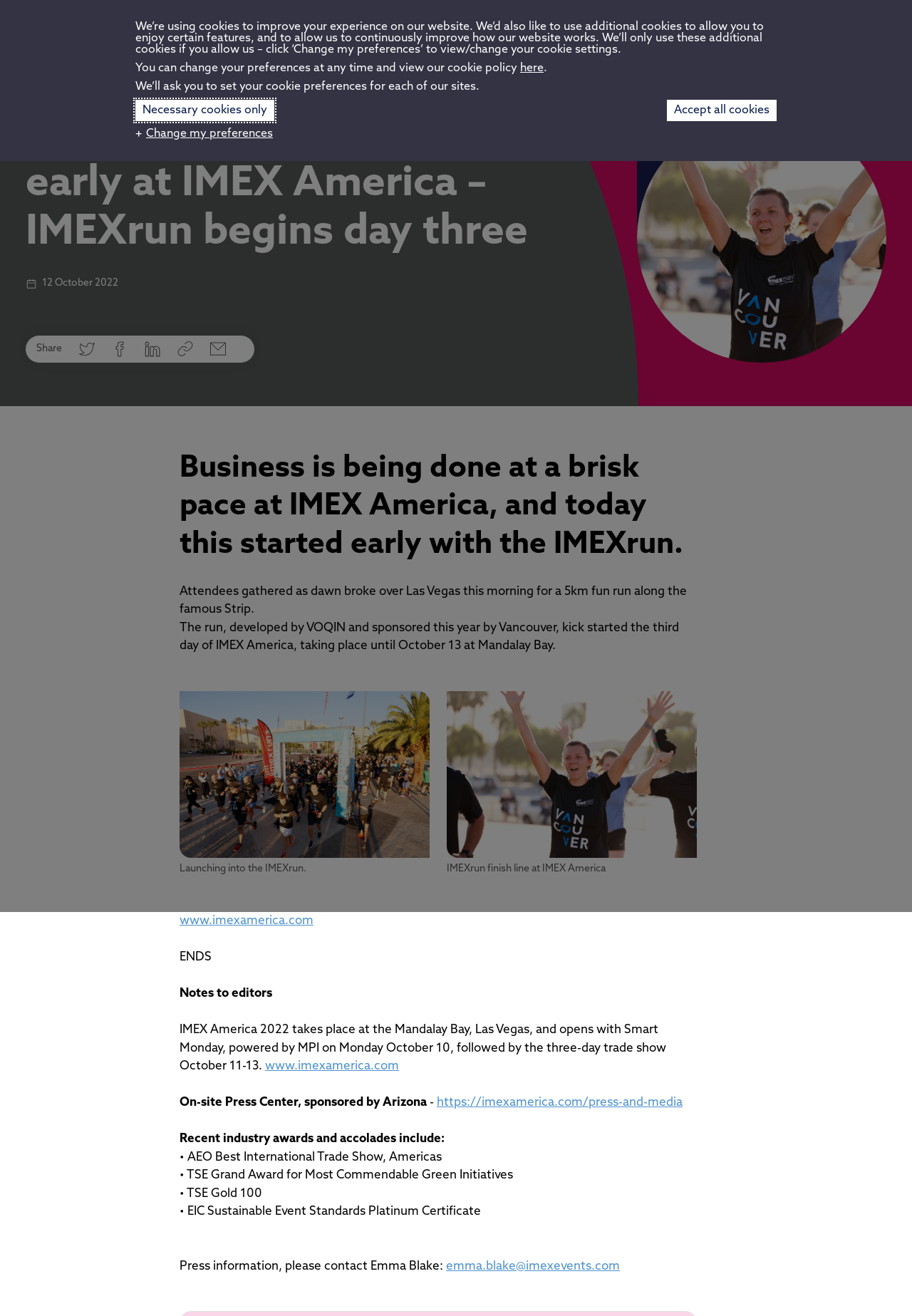From the element description: "Copied", extract the bounding box coordinates of the UI element. The coordinates should be expressed as four float numbers between 0 and 1, in the order [left, top, right, bottom].

[0.195, 0.259, 0.212, 0.271]